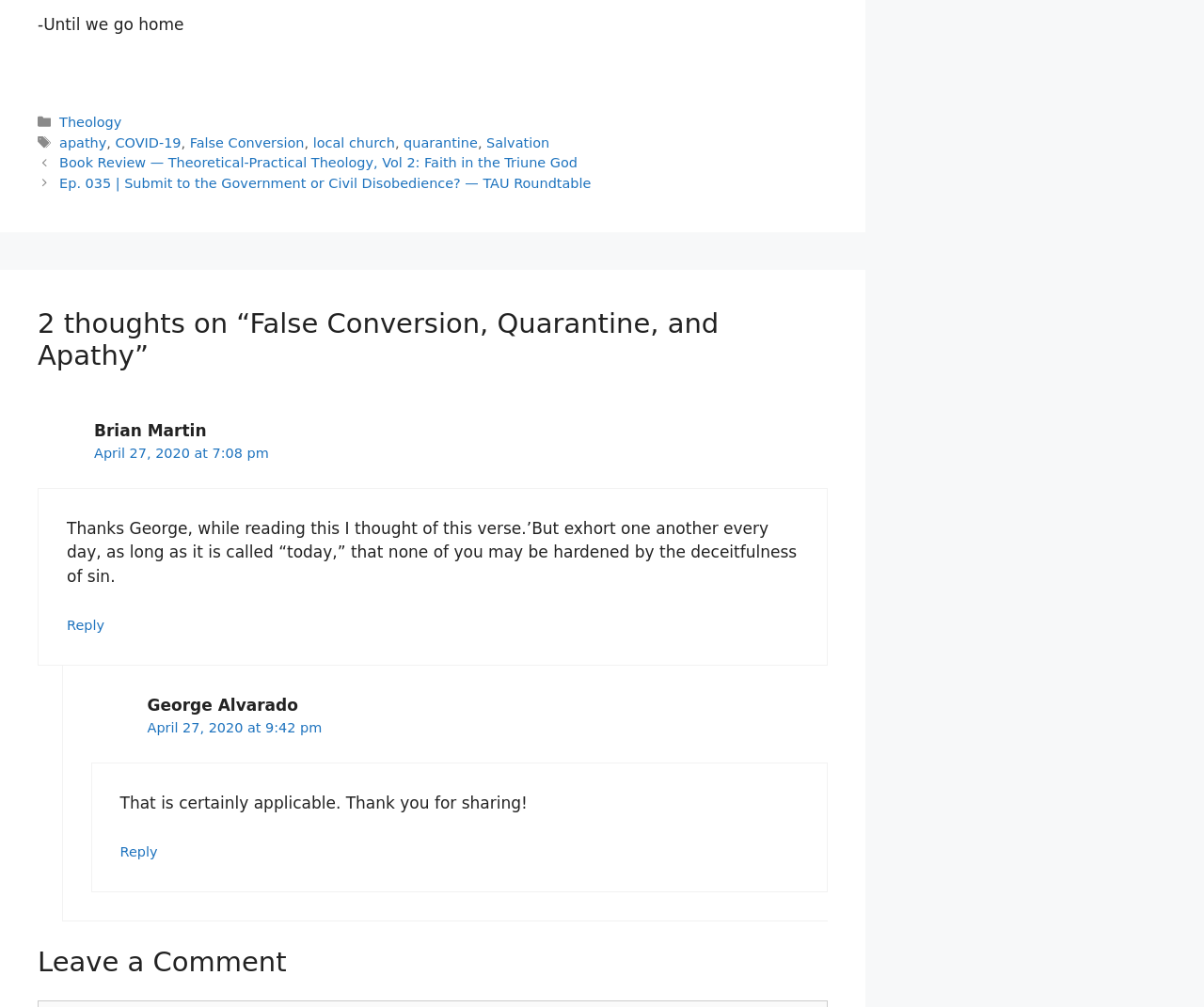Refer to the element description Booking Sheets and identify the corresponding bounding box in the screenshot. Format the coordinates as (top-left x, top-left y, bottom-right x, bottom-right y) with values in the range of 0 to 1.

None